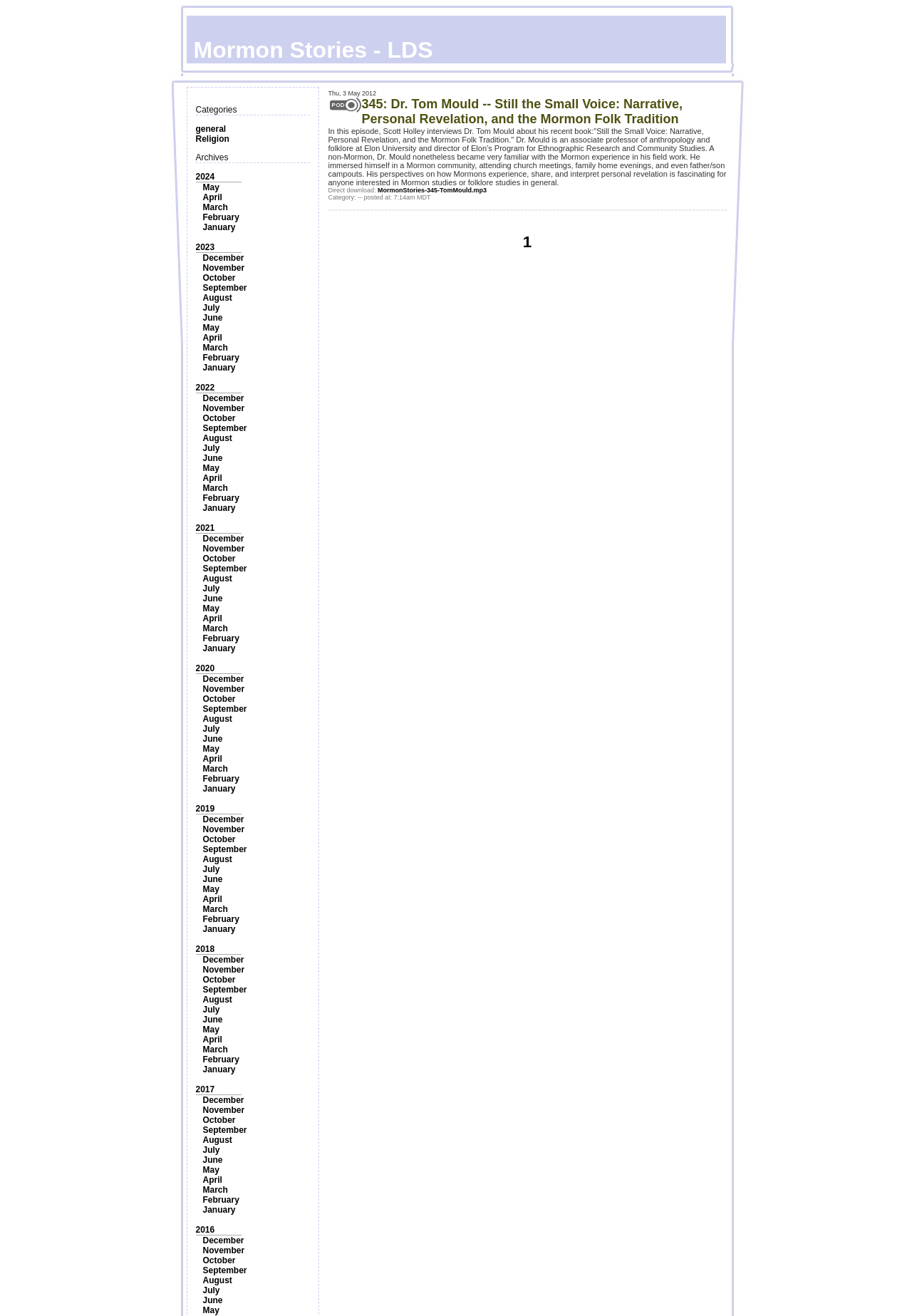What is the most recent year available in the archives?
Deliver a detailed and extensive answer to the question.

By looking at the link elements, I found that the most recent year available in the archives is 2024, which is indicated by the link element with the text '2024'.